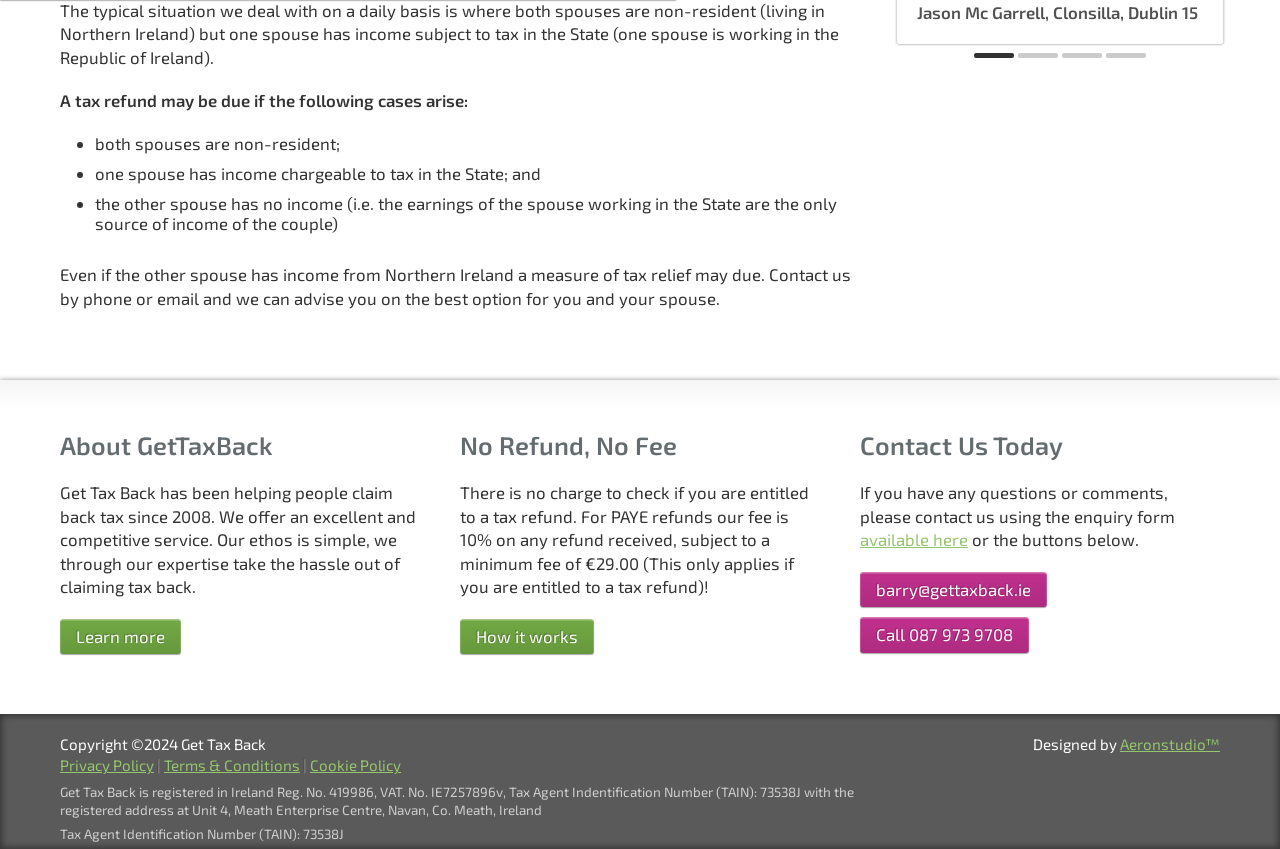Please identify the bounding box coordinates of the clickable element to fulfill the following instruction: "Email us at barry@gettaxback.ie". The coordinates should be four float numbers between 0 and 1, i.e., [left, top, right, bottom].

[0.672, 0.673, 0.818, 0.715]